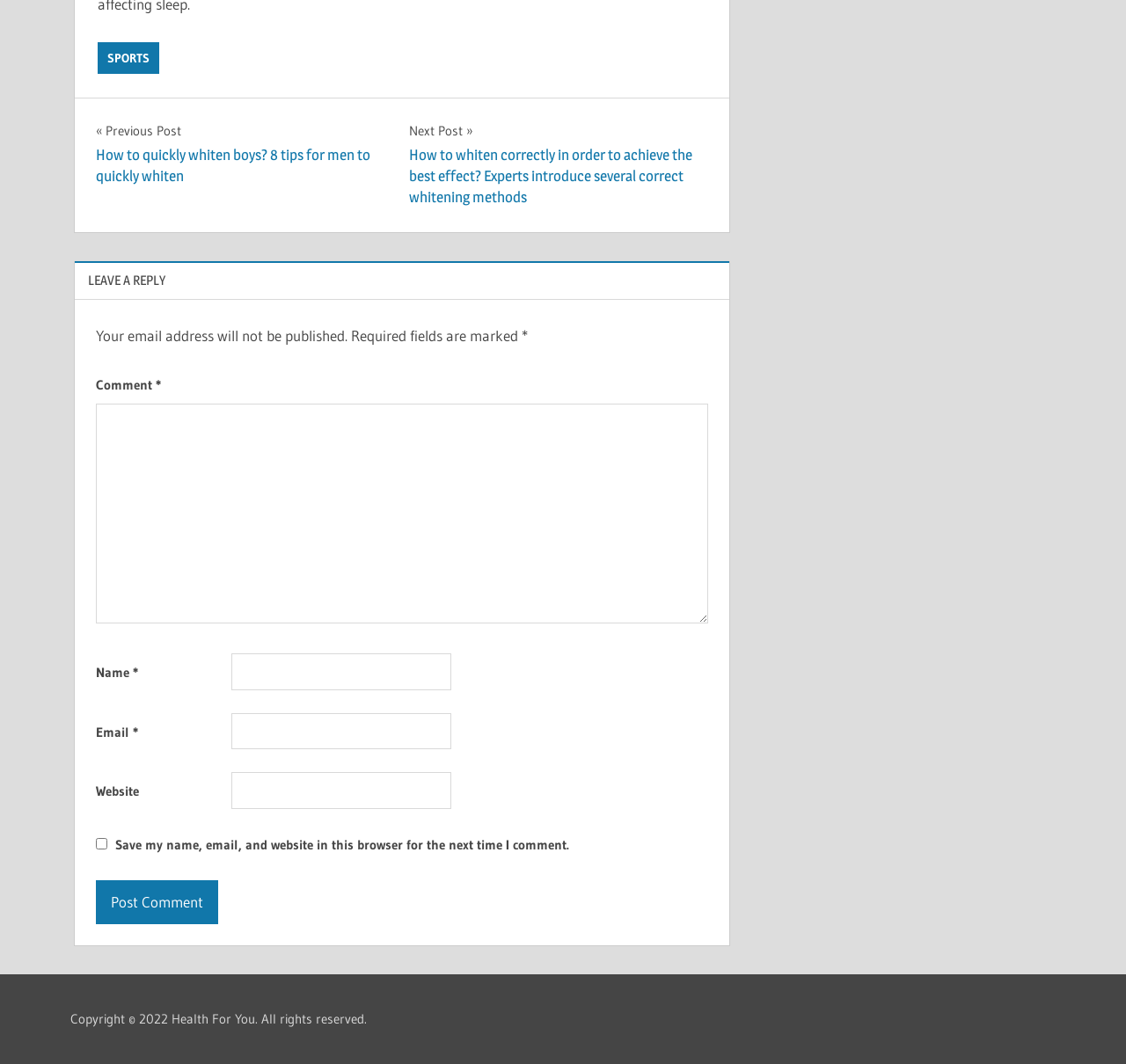Please reply to the following question with a single word or a short phrase:
What is the purpose of the 'Post Comment' button?

To submit a comment